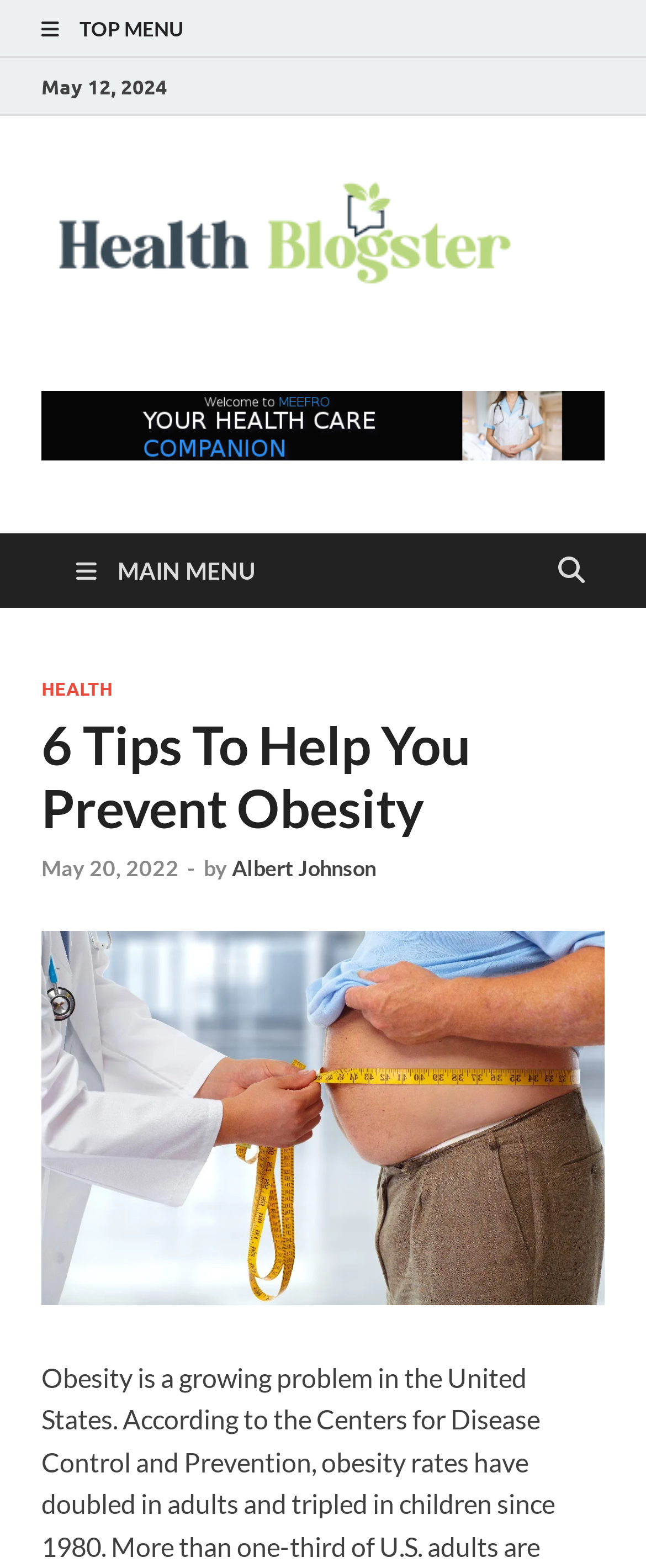How many main menu items are there?
Examine the image closely and answer the question with as much detail as possible.

I found the number of main menu items by looking at the main menu section, where I see two link elements: 'TOP MENU' and 'MAIN MENU'. I assume that 'TOP MENU' is not a main menu item, so there are two main menu items.